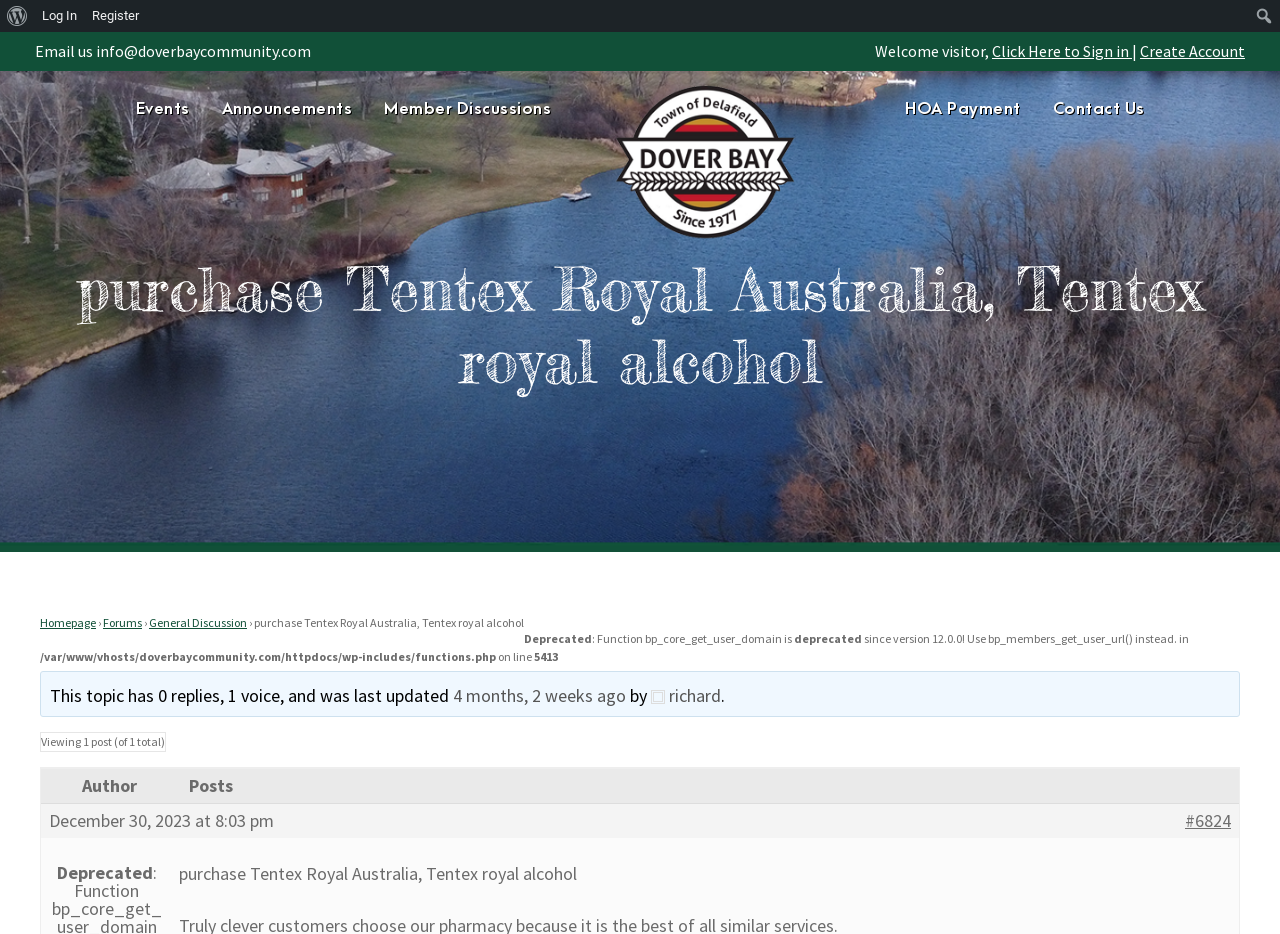What is the name of the author of the post?
Using the image as a reference, answer the question with a short word or phrase.

richard